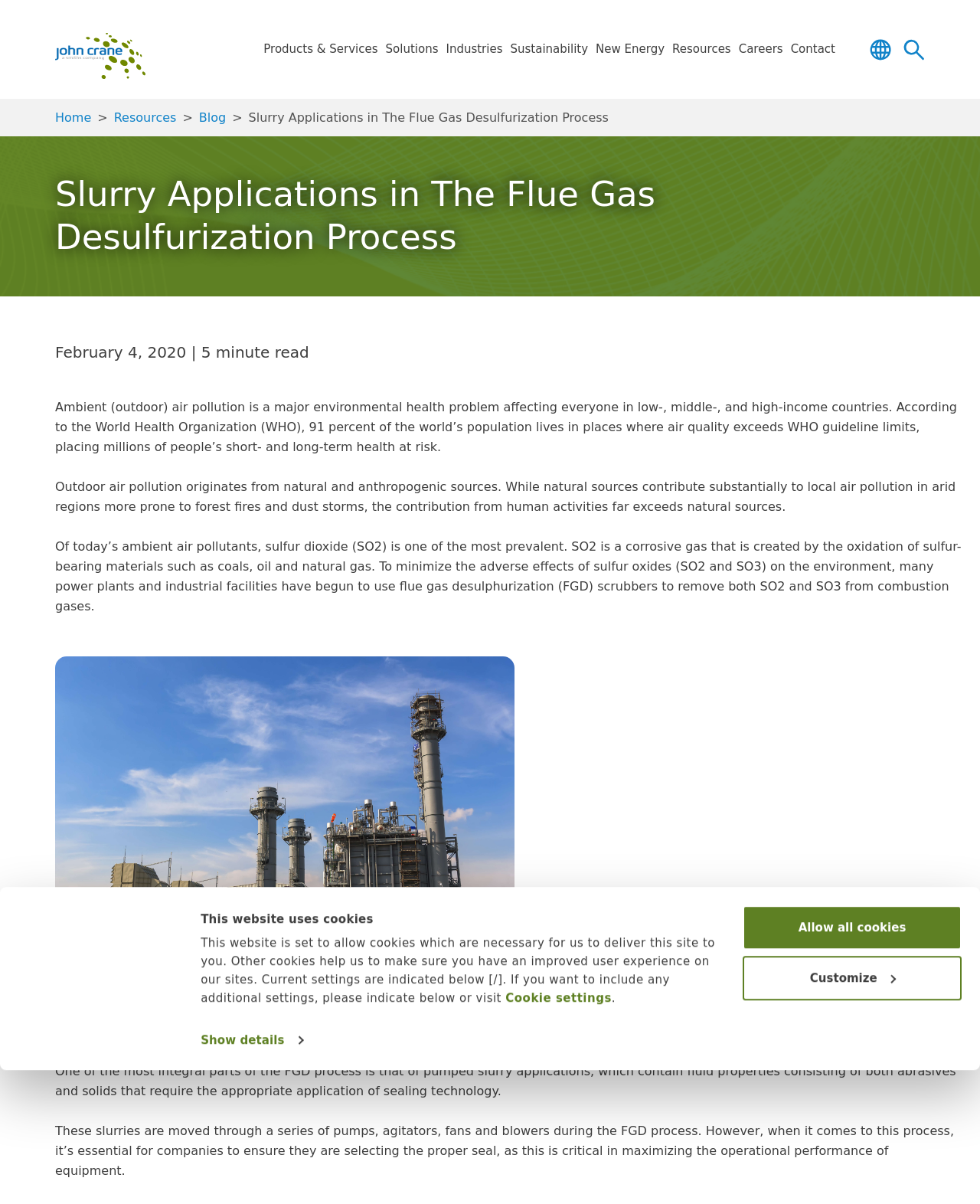What is the role of pumped slurry applications in FGD?
Answer with a single word or short phrase according to what you see in the image.

To contain fluid properties